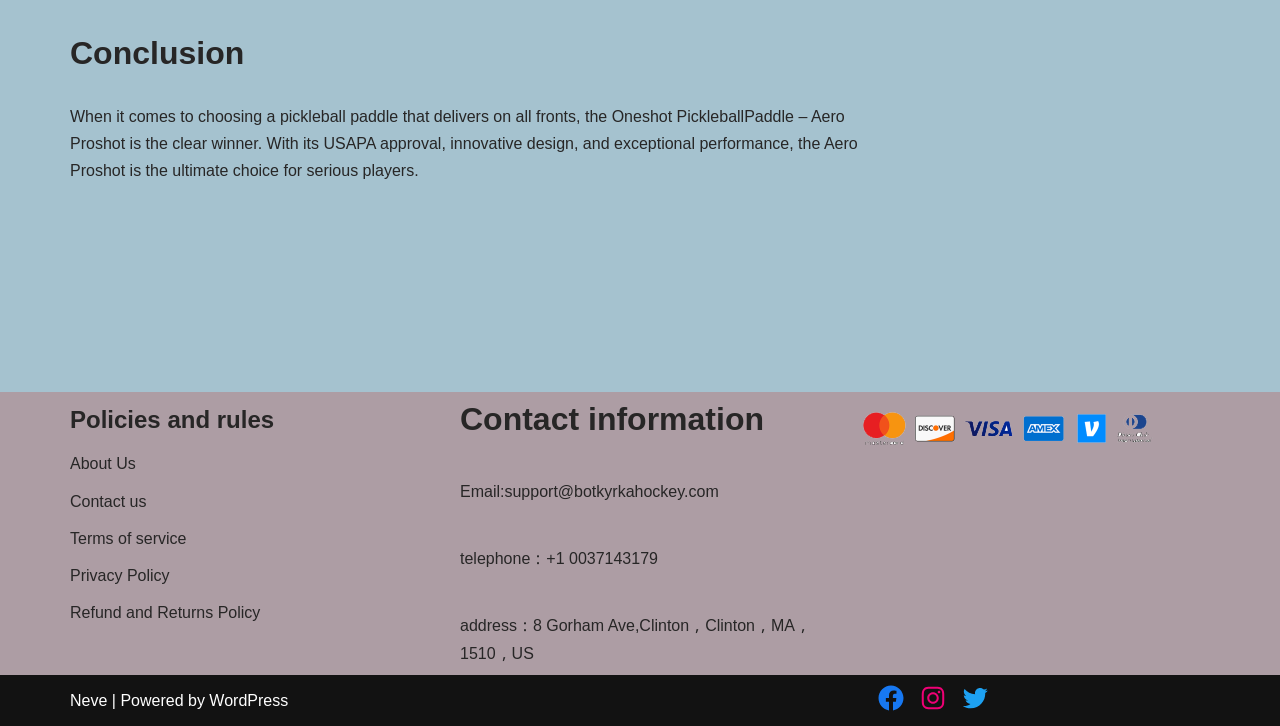Locate the bounding box coordinates of the area that needs to be clicked to fulfill the following instruction: "contact us via email". The coordinates should be in the format of four float numbers between 0 and 1, namely [left, top, right, bottom].

[0.359, 0.665, 0.561, 0.689]